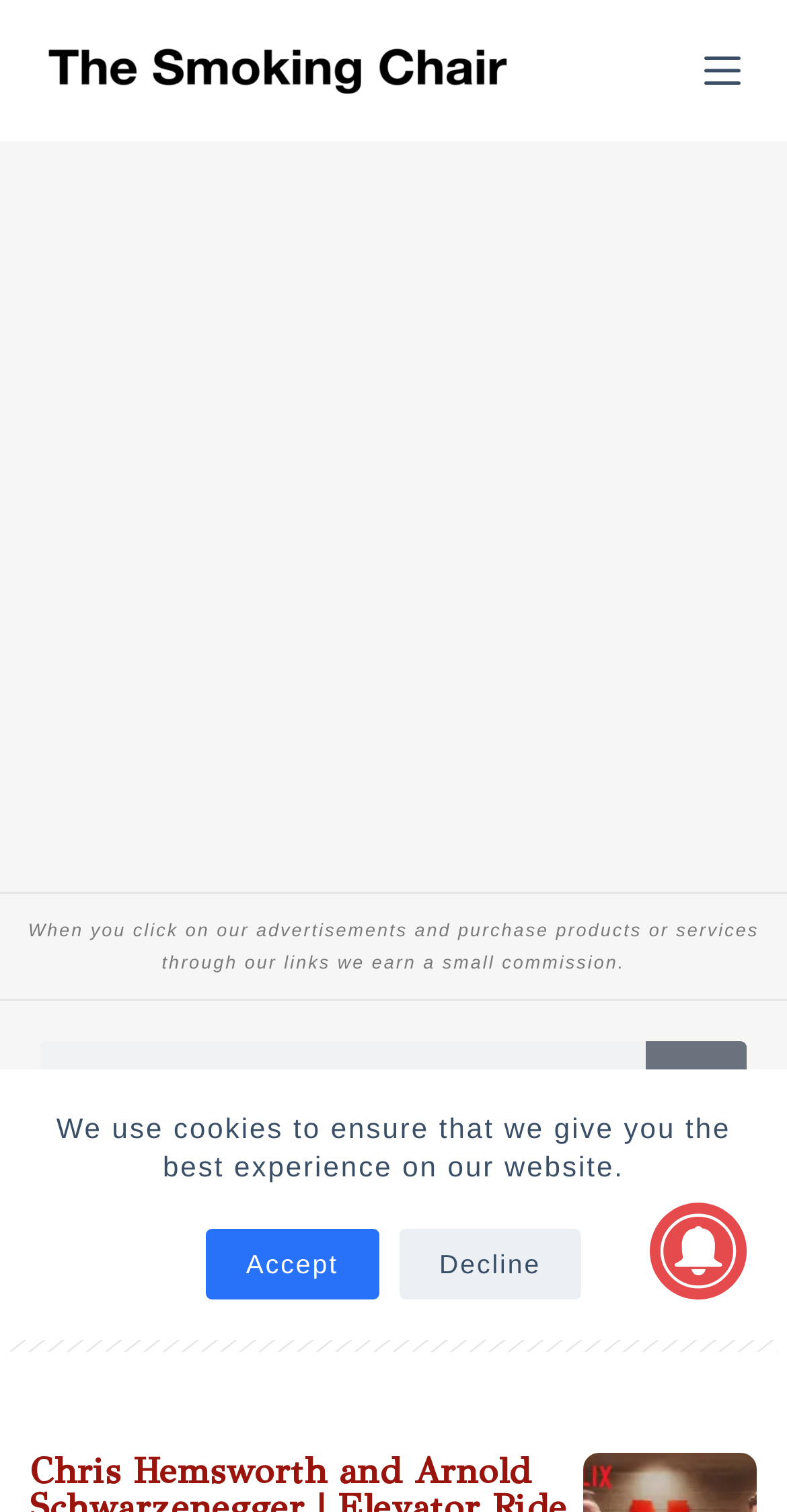Generate an in-depth caption that captures all aspects of the webpage.

The webpage appears to be a blog or news website with a focus on sports, fantasy, and news. At the top left corner, there is a link to skip to the content. Below it, there is a notification about the use of cookies, accompanied by two buttons, "Accept" and "Decline", positioned side by side.

The website's logo, "The Smoking Chair", is located at the top center, which is also a link. To the right of the logo, there is a "Menu" button. 

On the top section of the page, there is a large advertisement iframe that spans the entire width. Below the advertisement, there is a text notification about earning commissions from affiliate links.

A search bar is located at the top right corner, consisting of a search box and a "Search" button with a magnifying glass icon. 

The main content of the webpage is headed by a large heading "netflix" at the top center. There is also a small image at the bottom right corner, but its purpose is unclear.

Overall, the webpage has a simple layout with a focus on presenting information and providing a search function.